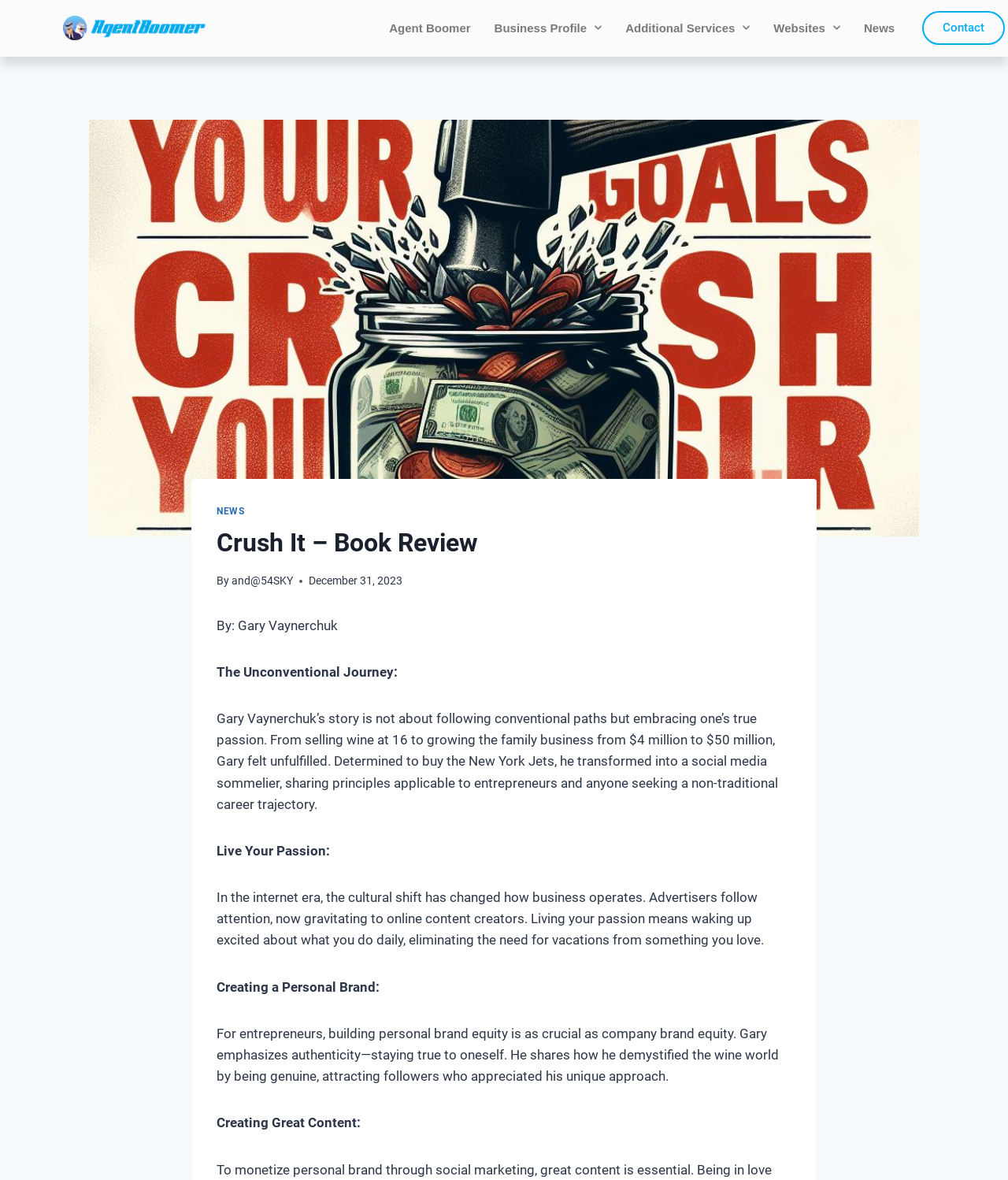Please identify the bounding box coordinates of the area that needs to be clicked to follow this instruction: "Read the book review by and@54SKY".

[0.23, 0.487, 0.291, 0.497]